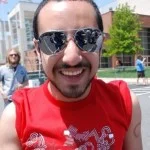What is the atmosphere depicted in the background?
Using the information from the image, provide a comprehensive answer to the question.

The background of the image shows a sunlit outdoor scene with trees and buildings, suggesting a community gathering or festival atmosphere, which is further reinforced by the person's cheerful expression and confident demeanor.